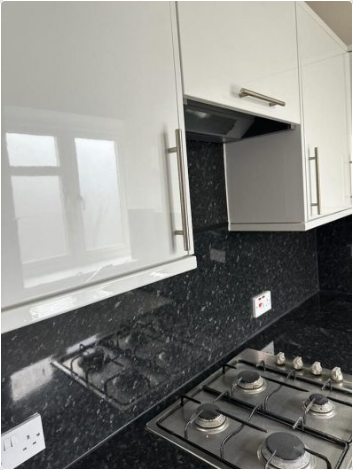Explain the details of the image you are viewing.

The image showcases a modern kitchen featuring sleek, glossy white cabinetry that contrasts beautifully with a dark, speckled granite countertop. Above the countertop, a gas stove is visible with stainless steel burners, providing a contemporary touch to the kitchen's design. The cabinets are equipped with minimalistic silver handles, adding to the overall clean aesthetic. Natural light filters through a window, illuminating the space and enhancing the bright, airy atmosphere. This kitchen exemplifies a stylish and functional area, ideal for cooking and gathering, fitting well with the professional cleaning services highlighted on the webpage.